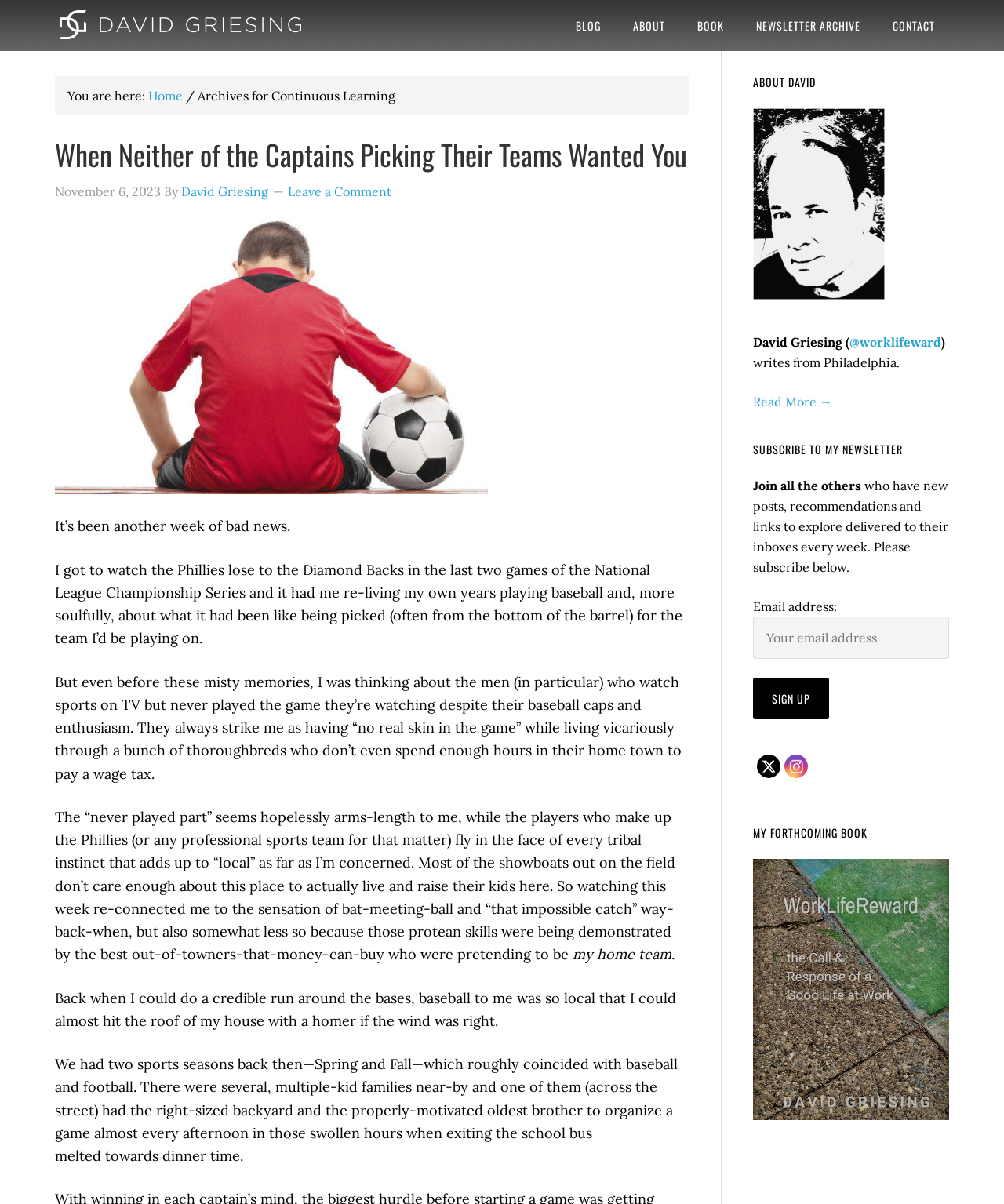Please locate the clickable area by providing the bounding box coordinates to follow this instruction: "Click the 'BLOG' link".

[0.559, 0.0, 0.612, 0.042]